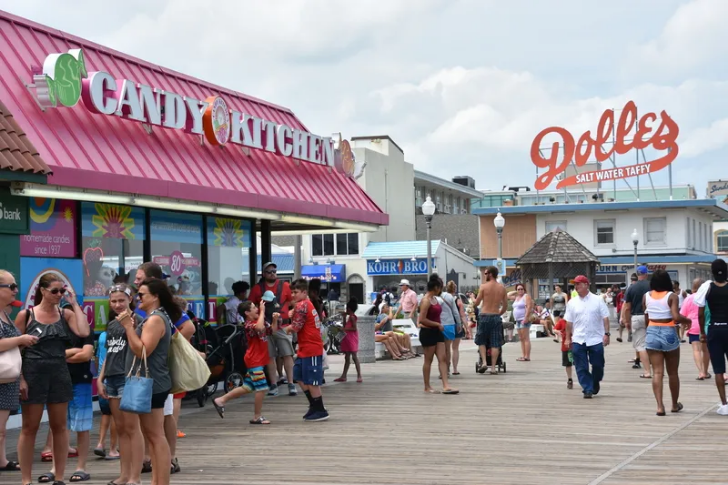What type of snacks is Dolles Salt Water Taffy sign inviting passersby to indulge in?
Carefully analyze the image and provide a thorough answer to the question.

The caption states that the prominent Dolles Salt Water Taffy sign is inviting passersby to indulge in classic beach snacks, which suggests that the sign is promoting traditional beach treats.